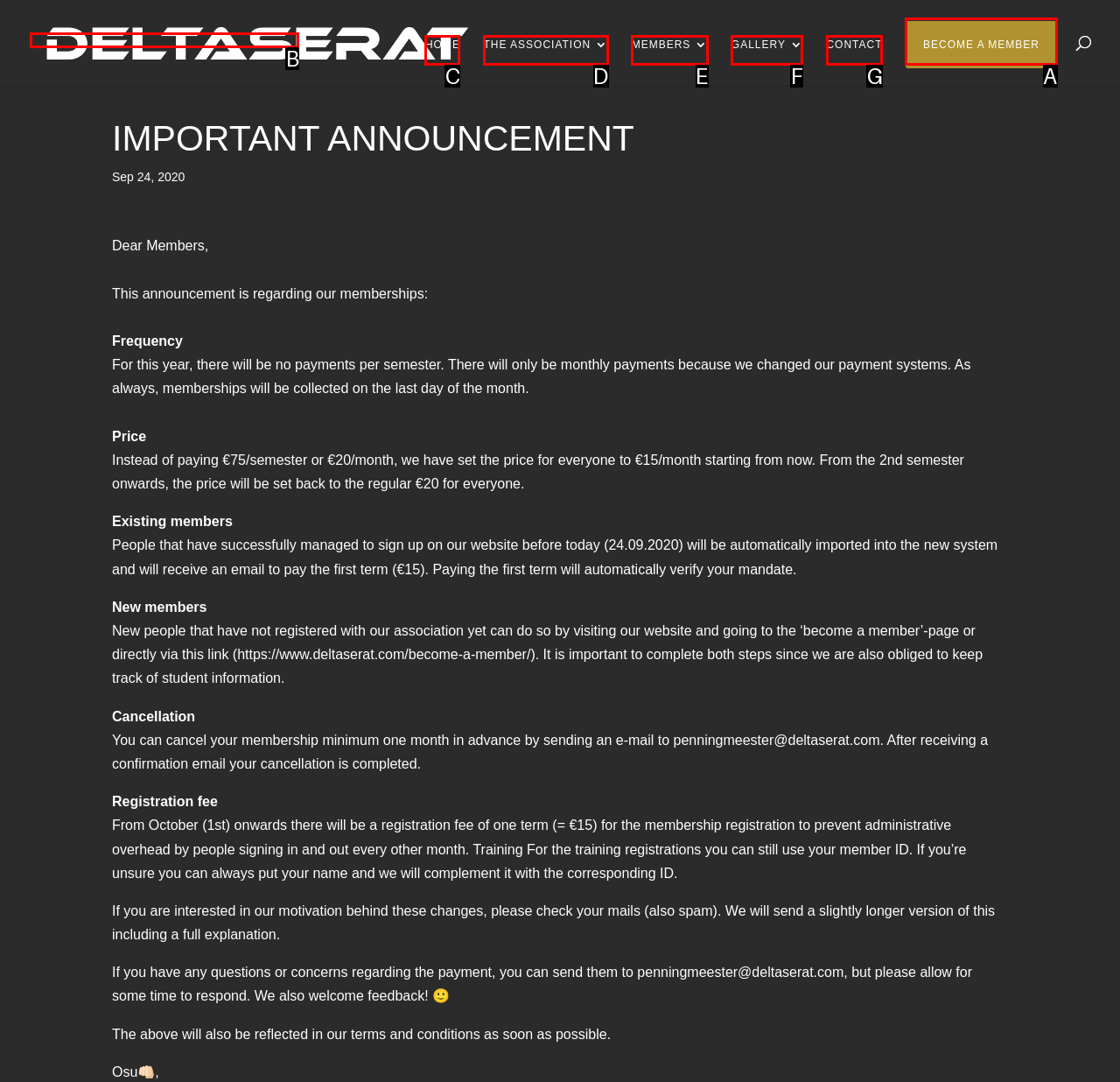Select the letter of the UI element that best matches: The Association
Answer with the letter of the correct option directly.

D